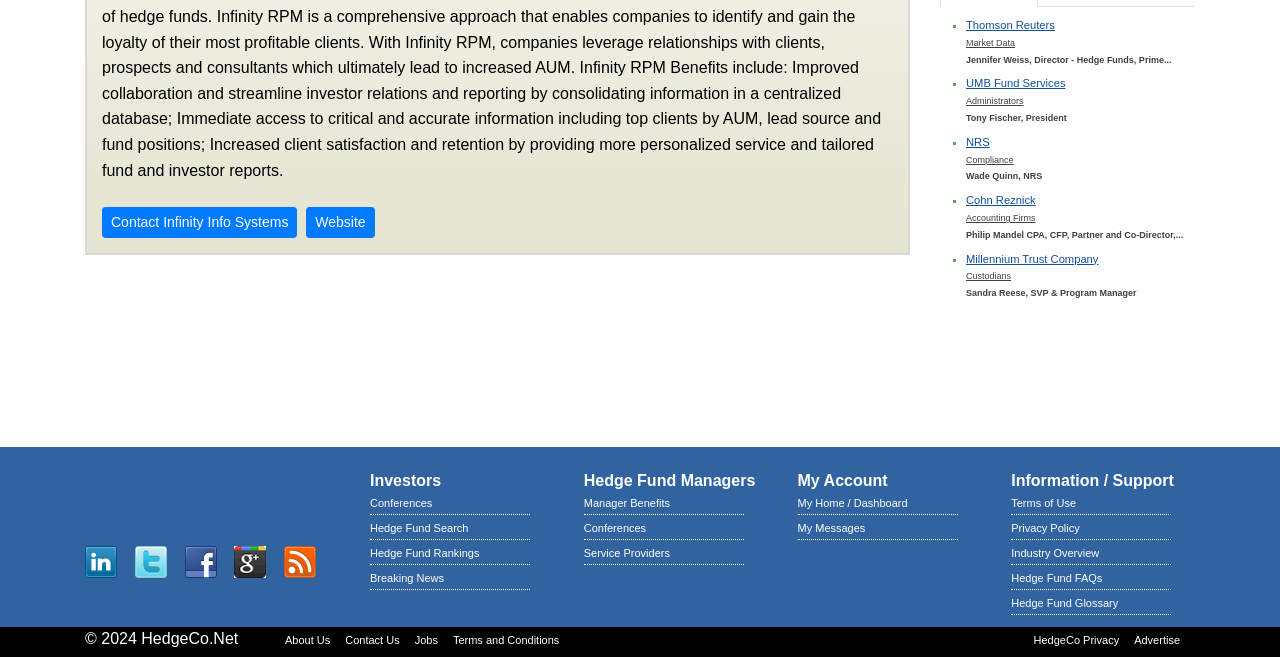Extract the bounding box coordinates for the described element: "Market Data". The coordinates should be represented as four float numbers between 0 and 1: [left, top, right, bottom].

[0.755, 0.058, 0.793, 0.073]